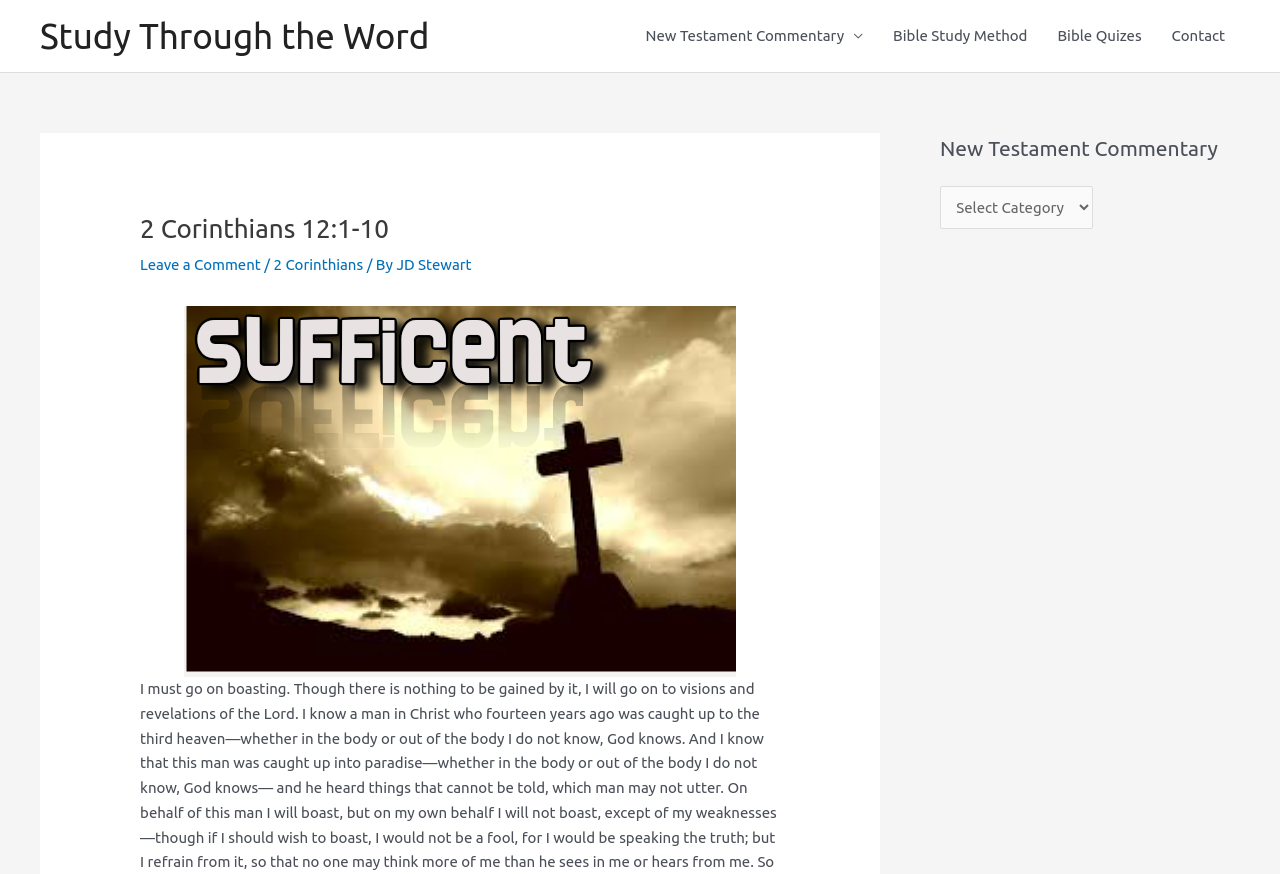Please indicate the bounding box coordinates of the element's region to be clicked to achieve the instruction: "Contact". Provide the coordinates as four float numbers between 0 and 1, i.e., [left, top, right, bottom].

[0.904, 0.007, 0.969, 0.076]